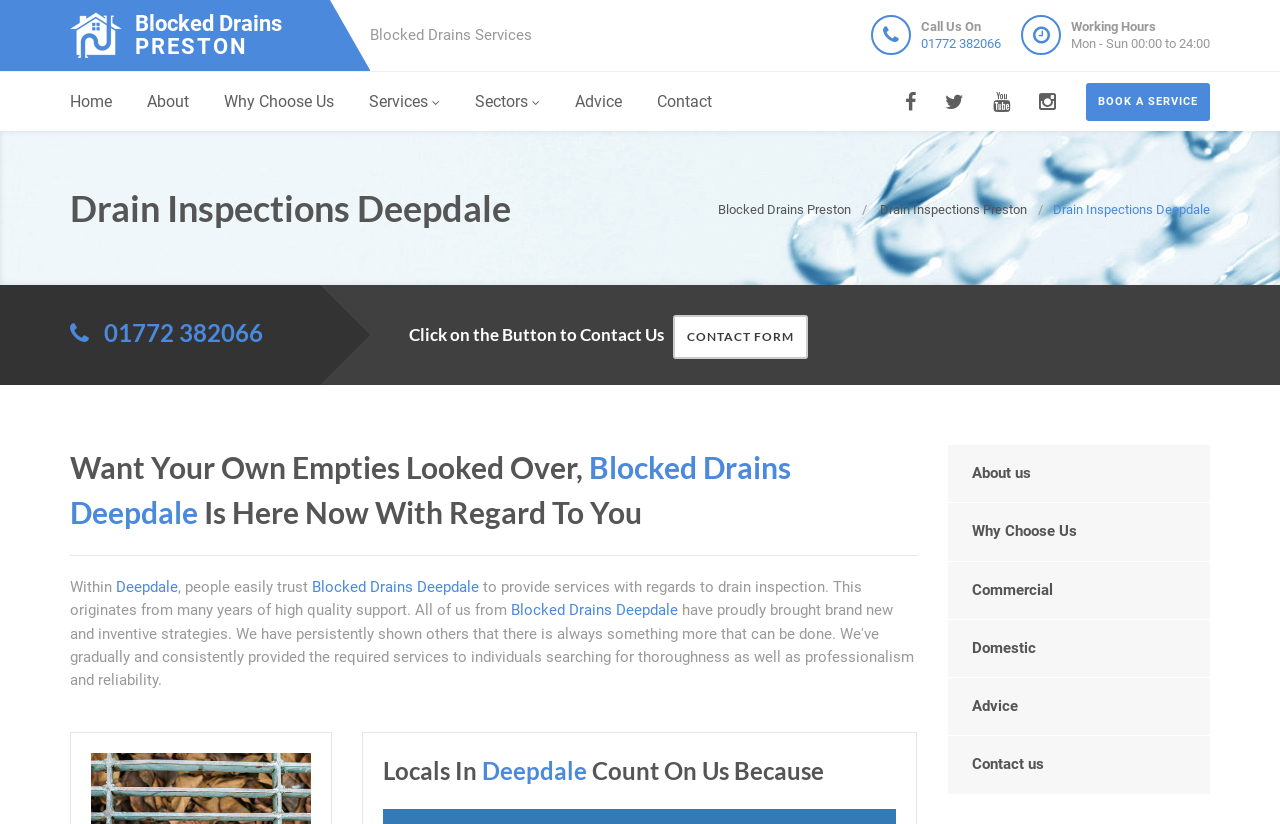Locate the bounding box coordinates of the area you need to click to fulfill this instruction: 'Click on the Blocked Drains Preston logo'. The coordinates must be in the form of four float numbers ranging from 0 to 1: [left, top, right, bottom].

[0.055, 0.015, 0.273, 0.072]